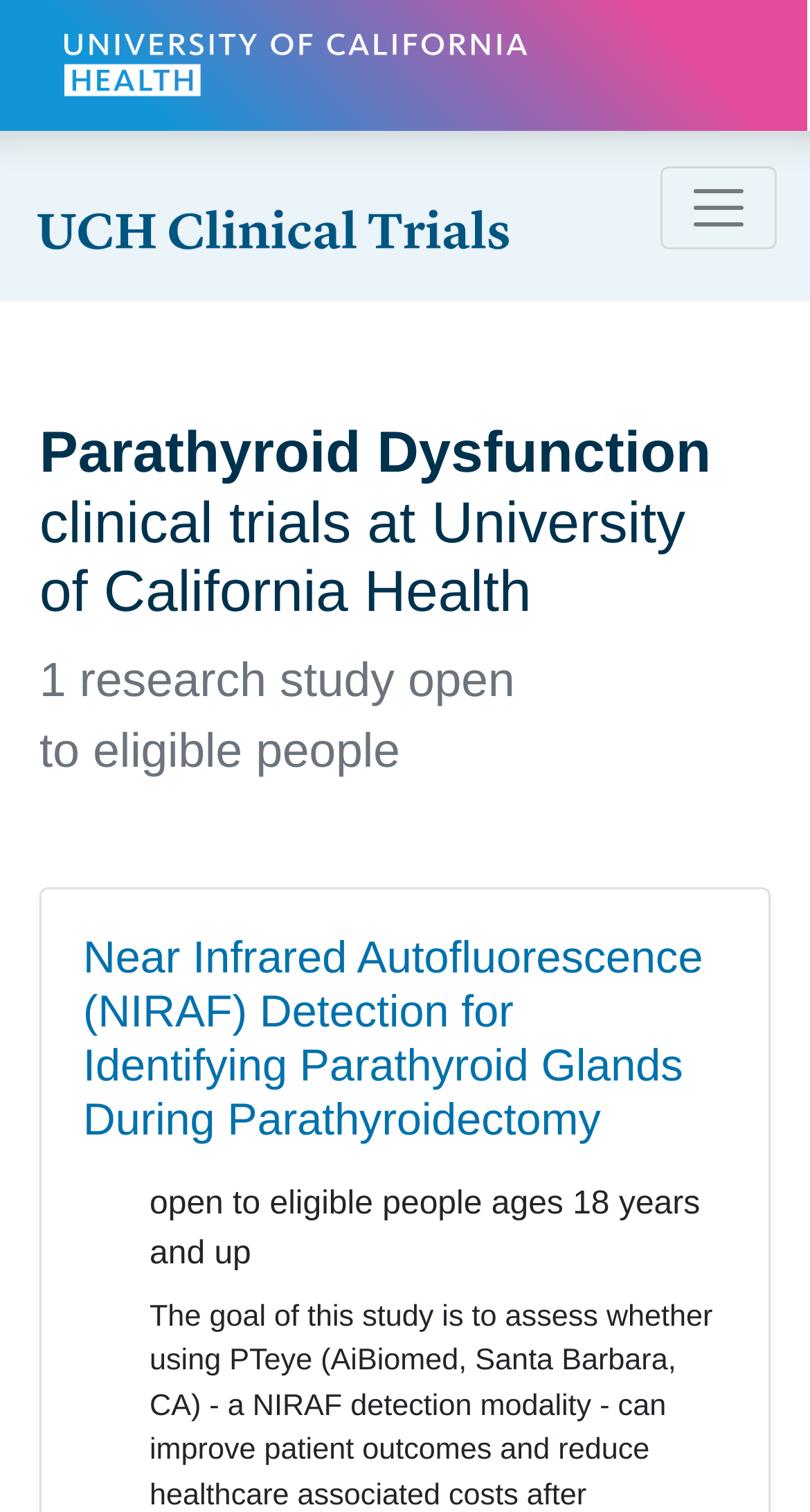Summarize the webpage comprehensively, mentioning all visible components.

The webpage appears to be a clinical trials webpage focused on Parathyroid Dysfunction studies at the University of California Health. At the top left, there is a link to the "University of California Health" website, accompanied by an image with the same name. Next to it, there is another link to "University of California Health Clinical Trials" with a corresponding image.

On the top right, there is a button to toggle navigation, which controls the primary navigation menu content. Below the top section, there is a heading that reads "Parathyroid Dysfunction clinical trials at University of California Health". 

Underneath the heading, there is a text stating "1 research study open to eligible people". Further down, there is a heading that describes a specific clinical trial, "Near Infrared Autofluorescence (NIRAF) Detection for Identifying Parathyroid Glands During Parathyroidectomy", which is also a link to the trial. Below this heading, there is a text that provides more information about the trial, stating that it is "open to eligible people ages 18 years and up".